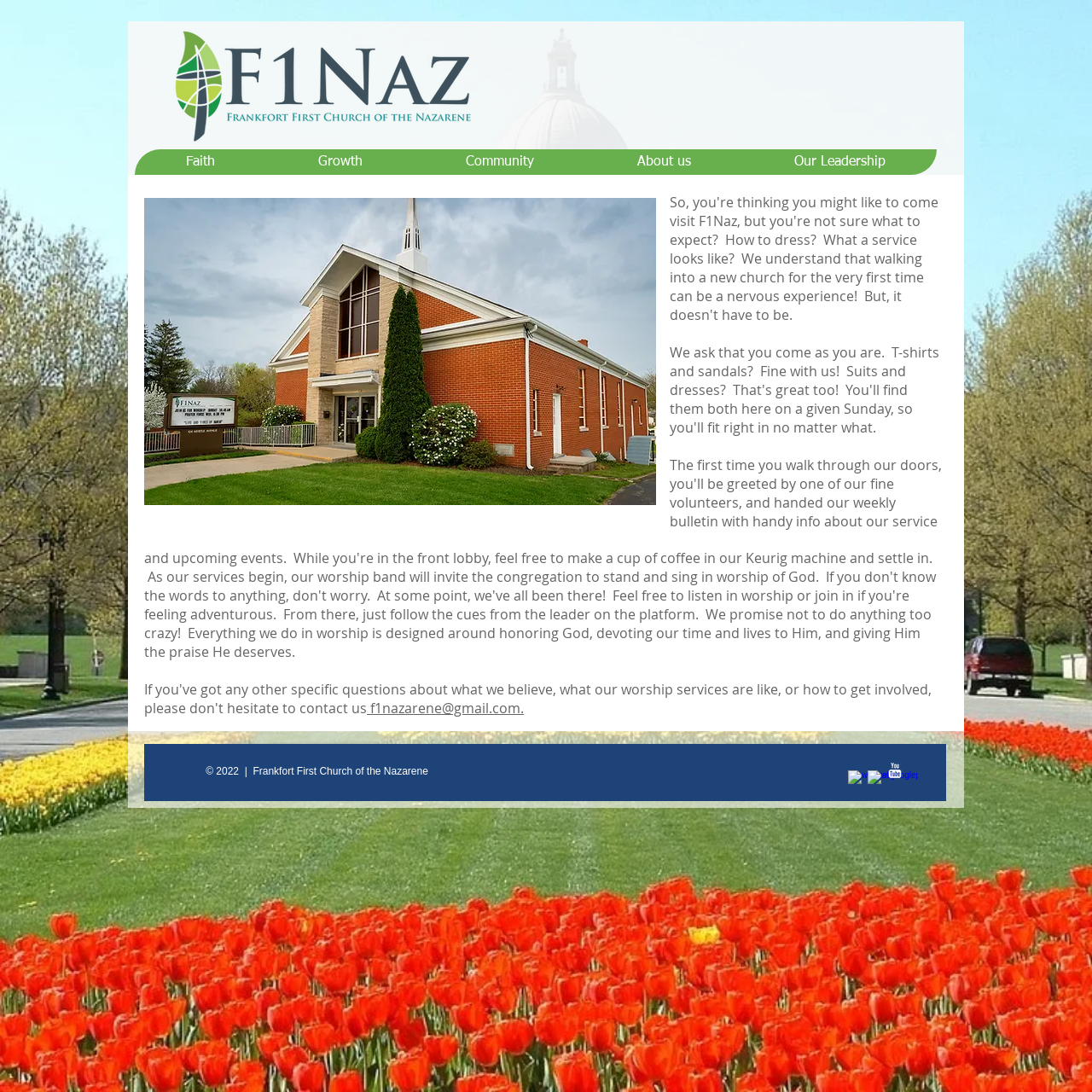How many social media links are there?
Please provide a comprehensive answer based on the details in the screenshot.

I counted the number of links in the social bar at the bottom of the page, which includes Facebook, Google+, and YouTube.